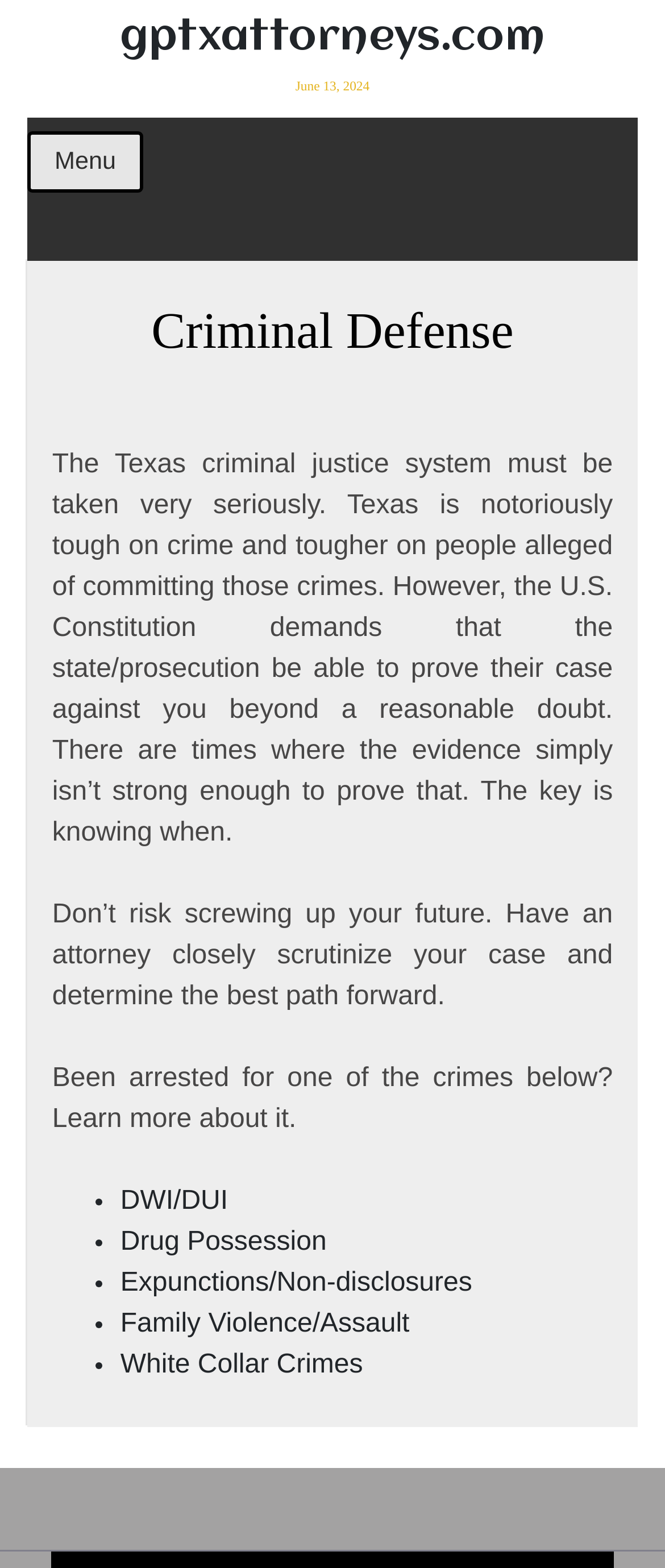Locate the bounding box coordinates of the element that should be clicked to execute the following instruction: "Explore 'Expunctions/Non-disclosures'".

[0.181, 0.809, 0.71, 0.828]